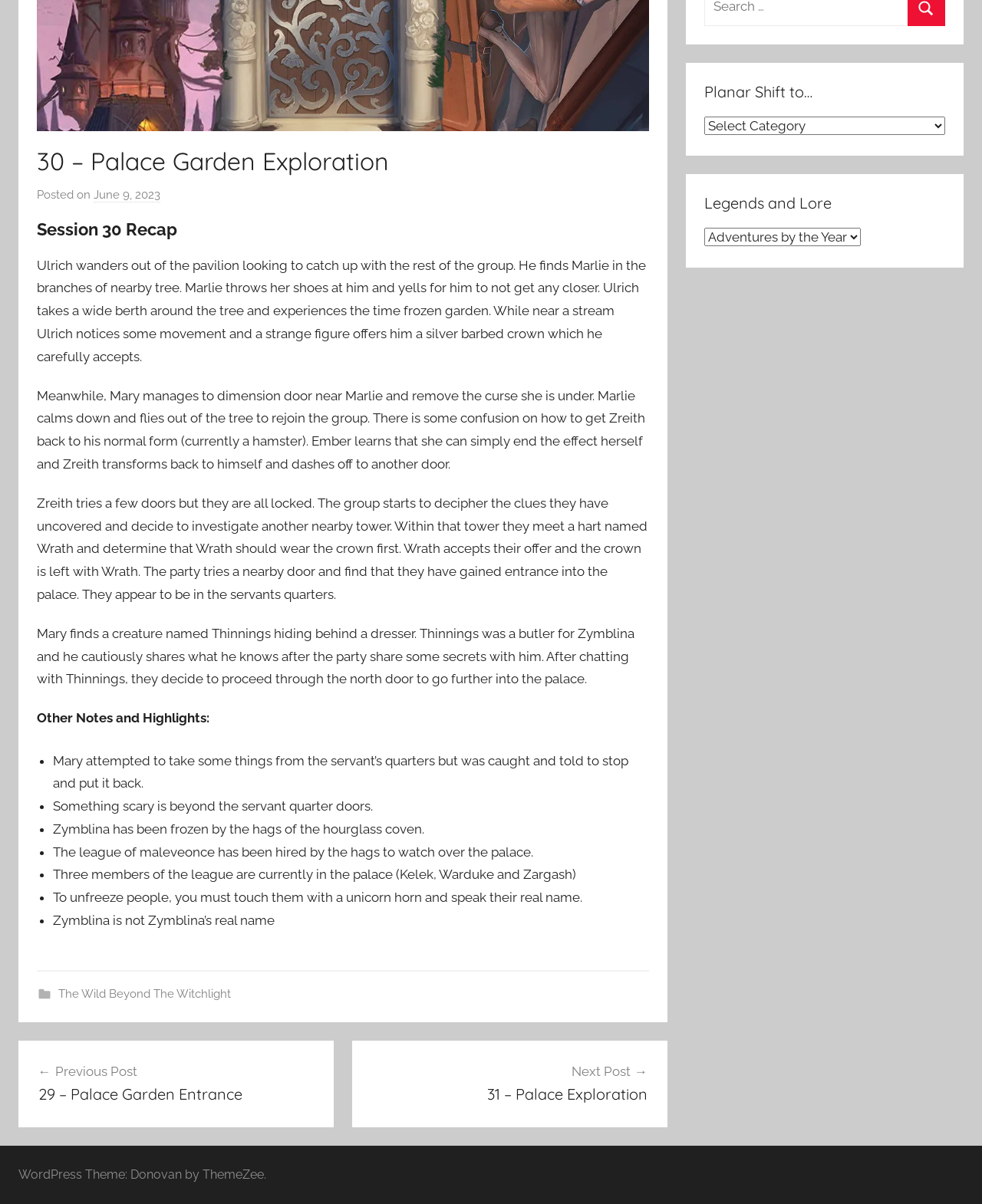Identify the bounding box for the UI element described as: "June 9, 2023July 2, 2023". The coordinates should be four float numbers between 0 and 1, i.e., [left, top, right, bottom].

[0.095, 0.156, 0.163, 0.168]